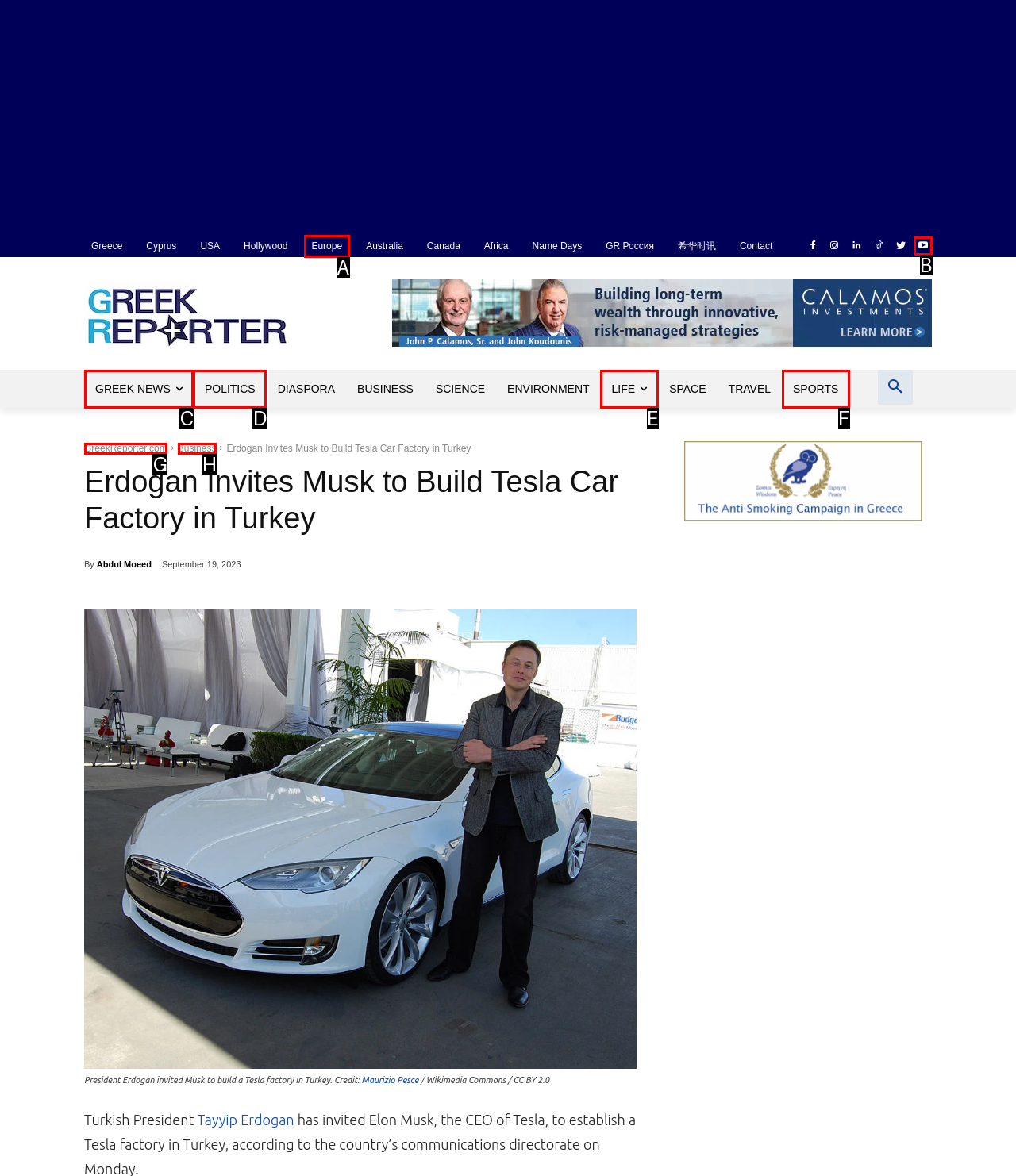Specify which HTML element I should click to complete this instruction: Search for the book on Abebooks Answer with the letter of the relevant option.

None